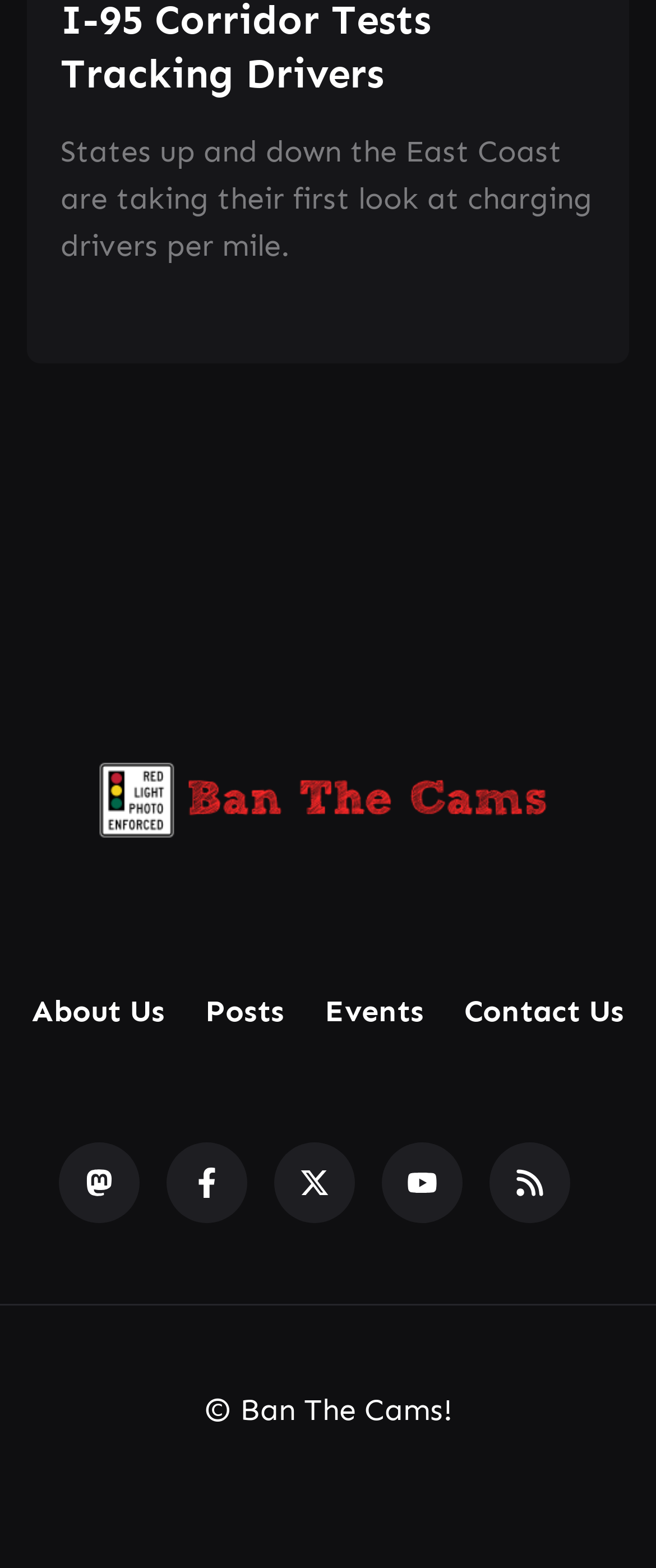Could you determine the bounding box coordinates of the clickable element to complete the instruction: "Download high quality"? Provide the coordinates as four float numbers between 0 and 1, i.e., [left, top, right, bottom].

None